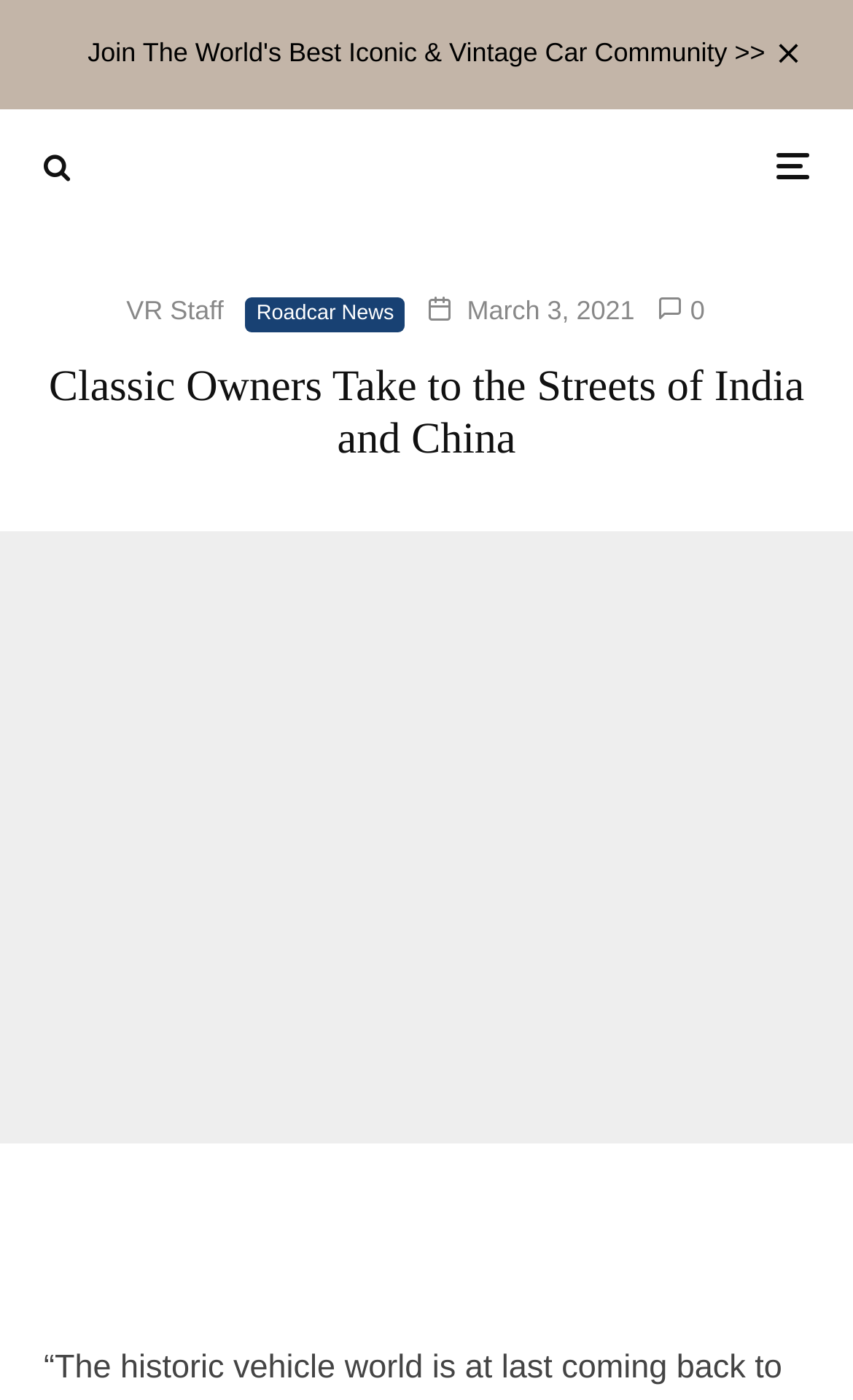Return the bounding box coordinates of the UI element that corresponds to this description: "0". The coordinates must be given as four float numbers in the range of 0 and 1, [left, top, right, bottom].

[0.77, 0.211, 0.826, 0.233]